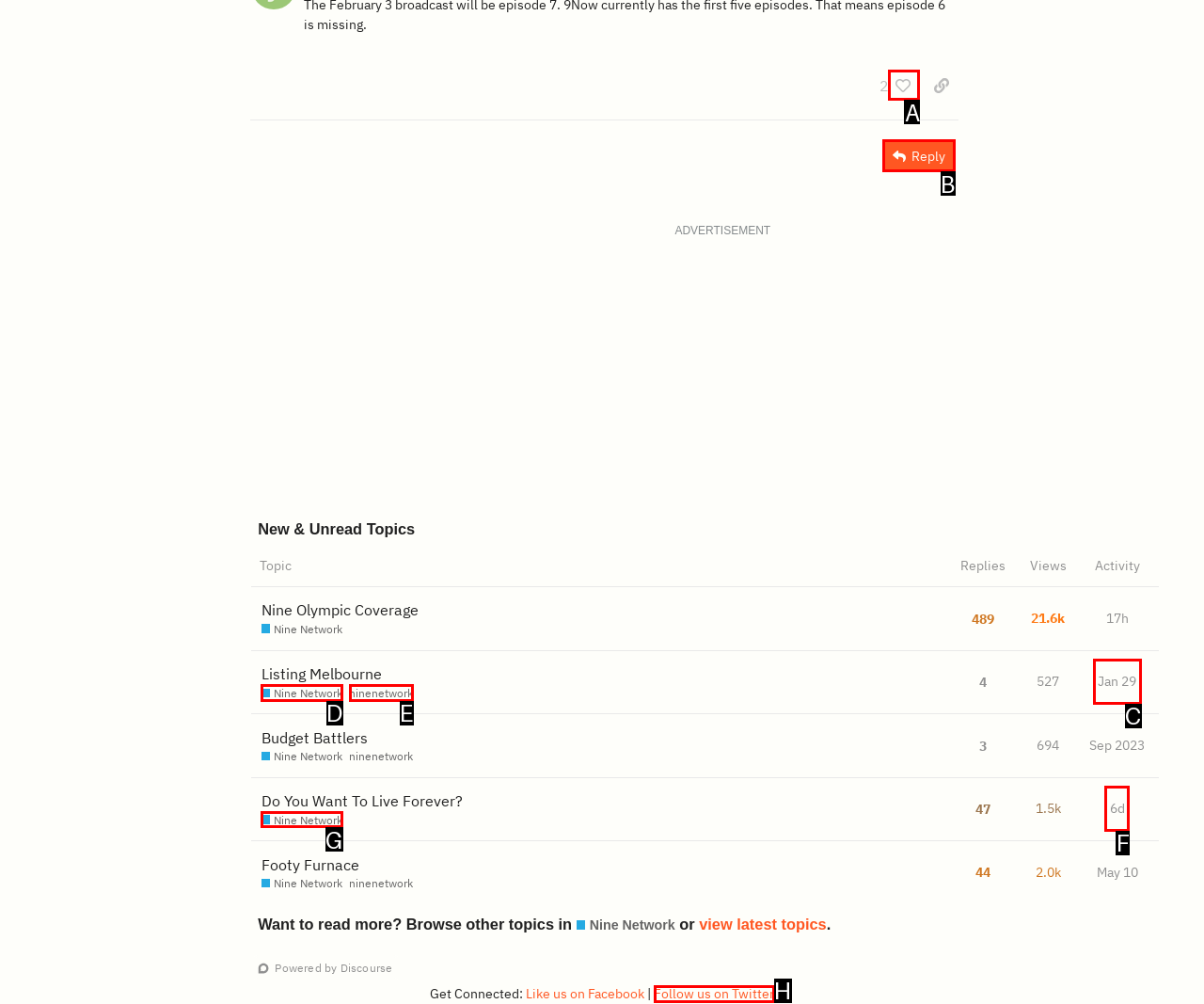Tell me which one HTML element I should click to complete the following task: Like this post
Answer with the option's letter from the given choices directly.

A